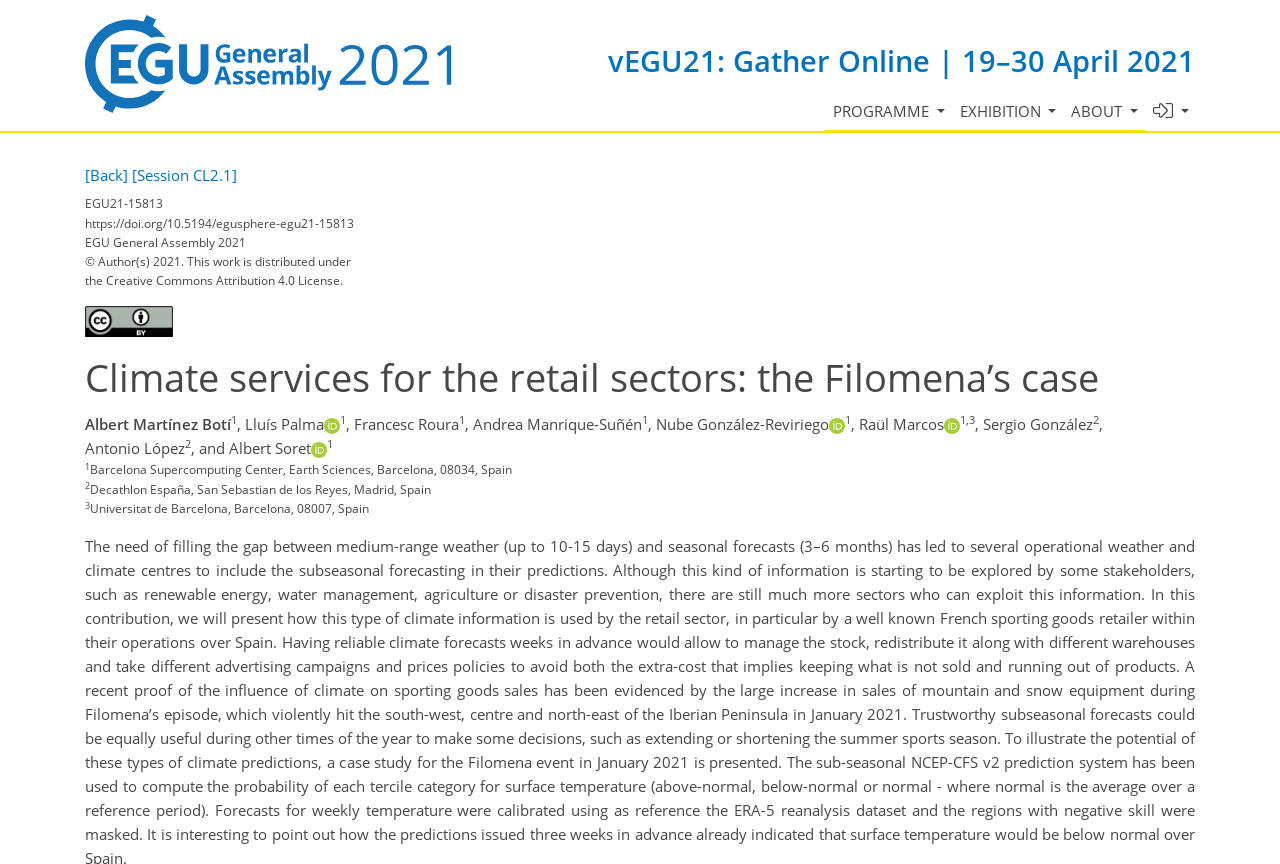Pinpoint the bounding box coordinates of the area that must be clicked to complete this instruction: "Click the 'About Me' link".

None